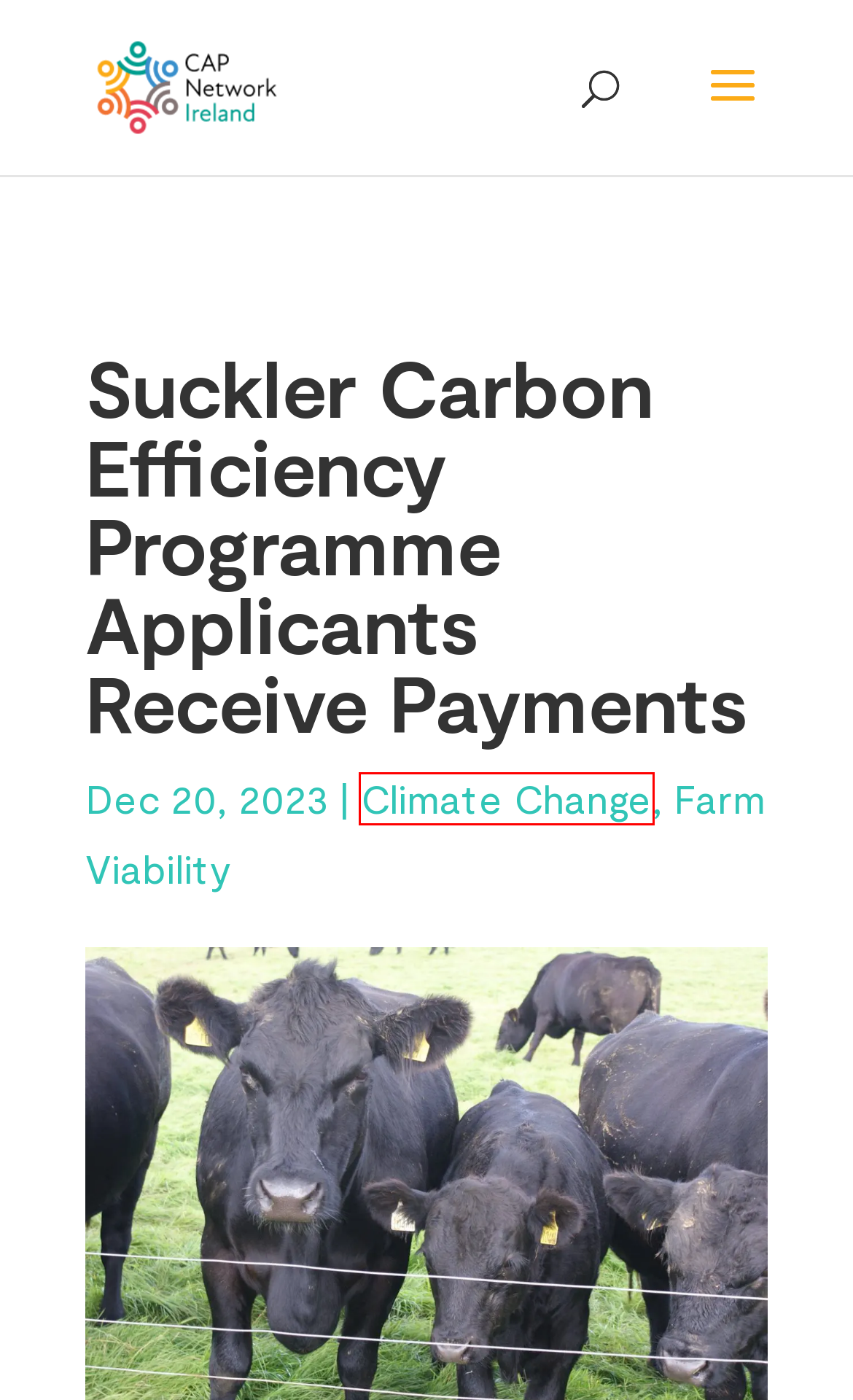You have a screenshot of a webpage with a red bounding box around an element. Identify the webpage description that best fits the new page that appears after clicking the selected element in the red bounding box. Here are the candidates:
A. Farm Viability Archives - CAP Network Ireland
B. Hedgerows Ireland - Upcoming Hedge Laying Training Days
C. Ireland’s Smart Village Taskforce - CAP Network Ireland
D. Green Architecture Archives - CAP Network Ireland
E. Climate Change Archives - CAP Network Ireland
F. CAP Network Ireland - Home
G. CAP Network Ireland Contribute to EU Thematic Group Meetings
H. Join - CAP Network Ireland

E